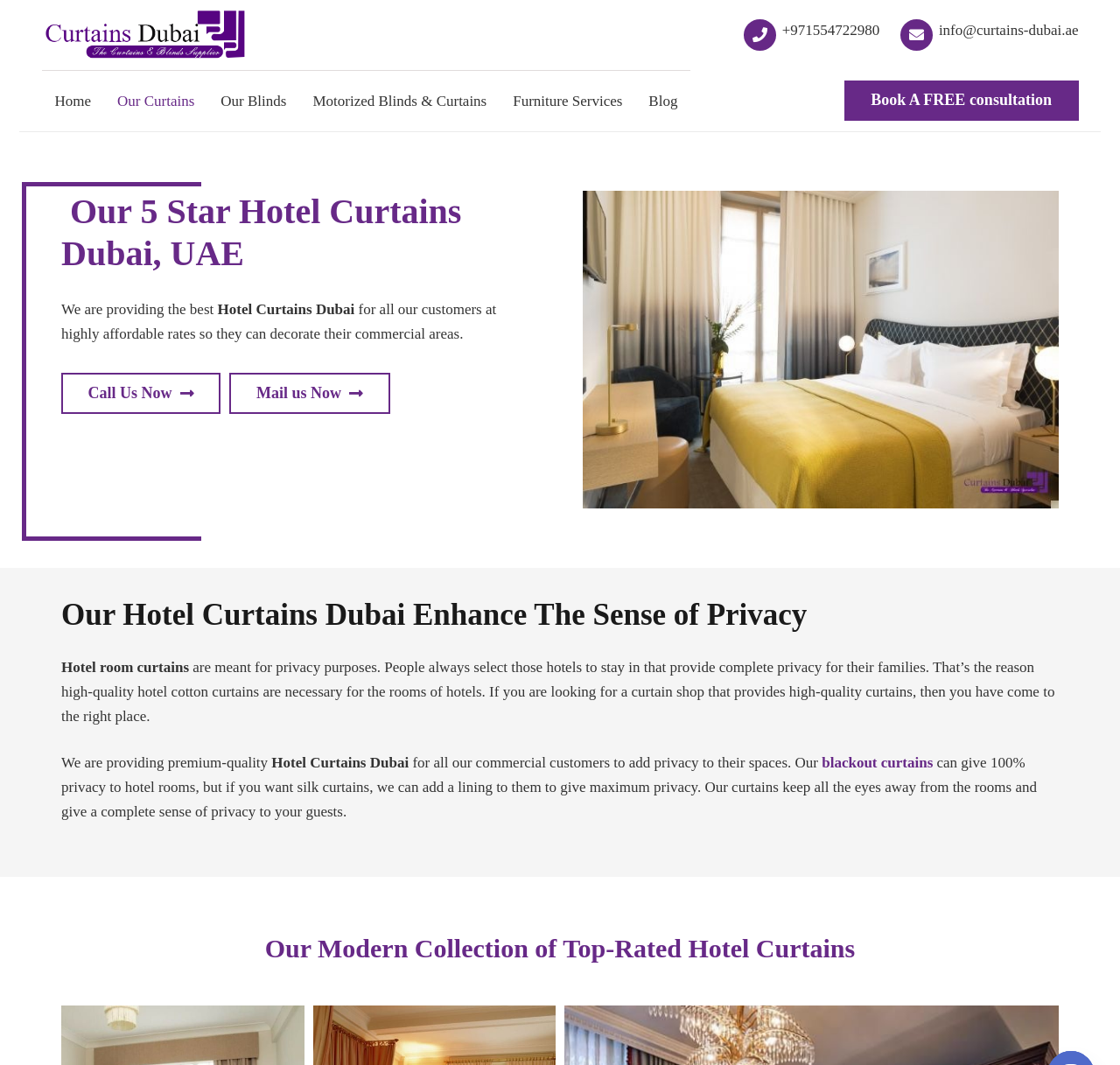Bounding box coordinates are specified in the format (top-left x, top-left y, bottom-right x, bottom-right y). All values are floating point numbers bounded between 0 and 1. Please provide the bounding box coordinate of the region this sentence describes: Book A FREE consultation

[0.754, 0.075, 0.963, 0.114]